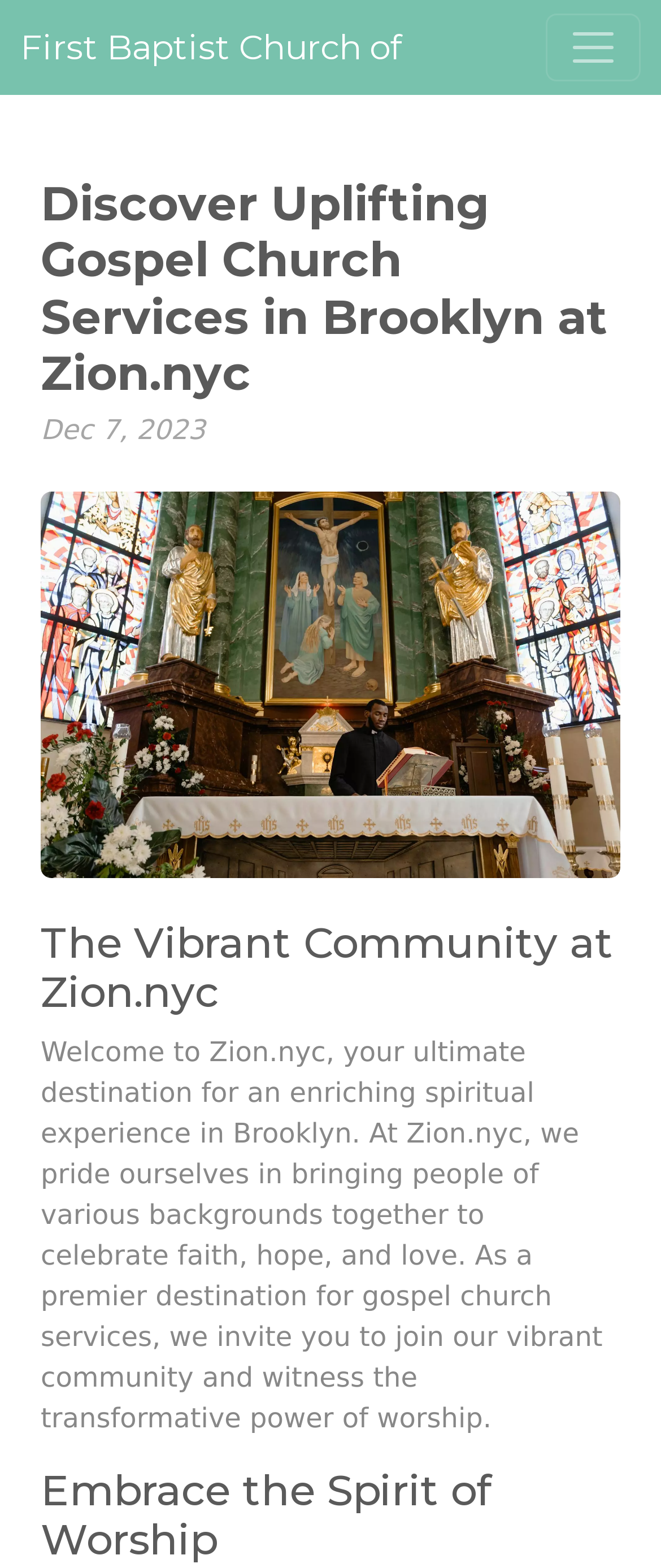Offer a detailed account of what is visible on the webpage.

The webpage is about Zion.nyc, a gospel church service in Brooklyn. At the top, there is a link to "First Baptist Church of" on the left side, and a toggle navigation button on the right side. Below the navigation button, there is a header section that spans almost the entire width of the page. 

In the header section, a prominent heading reads "Discover Uplifting Gospel Church Services in Brooklyn at Zion.nyc". Below this heading, there is a date "Dec 7, 2023" displayed. 

To the right of the date, there is a large figure that occupies a significant portion of the header section, containing an image. 

Below the image, there is another heading that reads "The Vibrant Community at Zion.nyc". Following this heading, there is a paragraph of text that welcomes visitors to Zion.nyc and describes the church's mission to bring people together to celebrate faith, hope, and love. 

At the very bottom of the page, there is a final heading that reads "Embrace the Spirit of Worship".